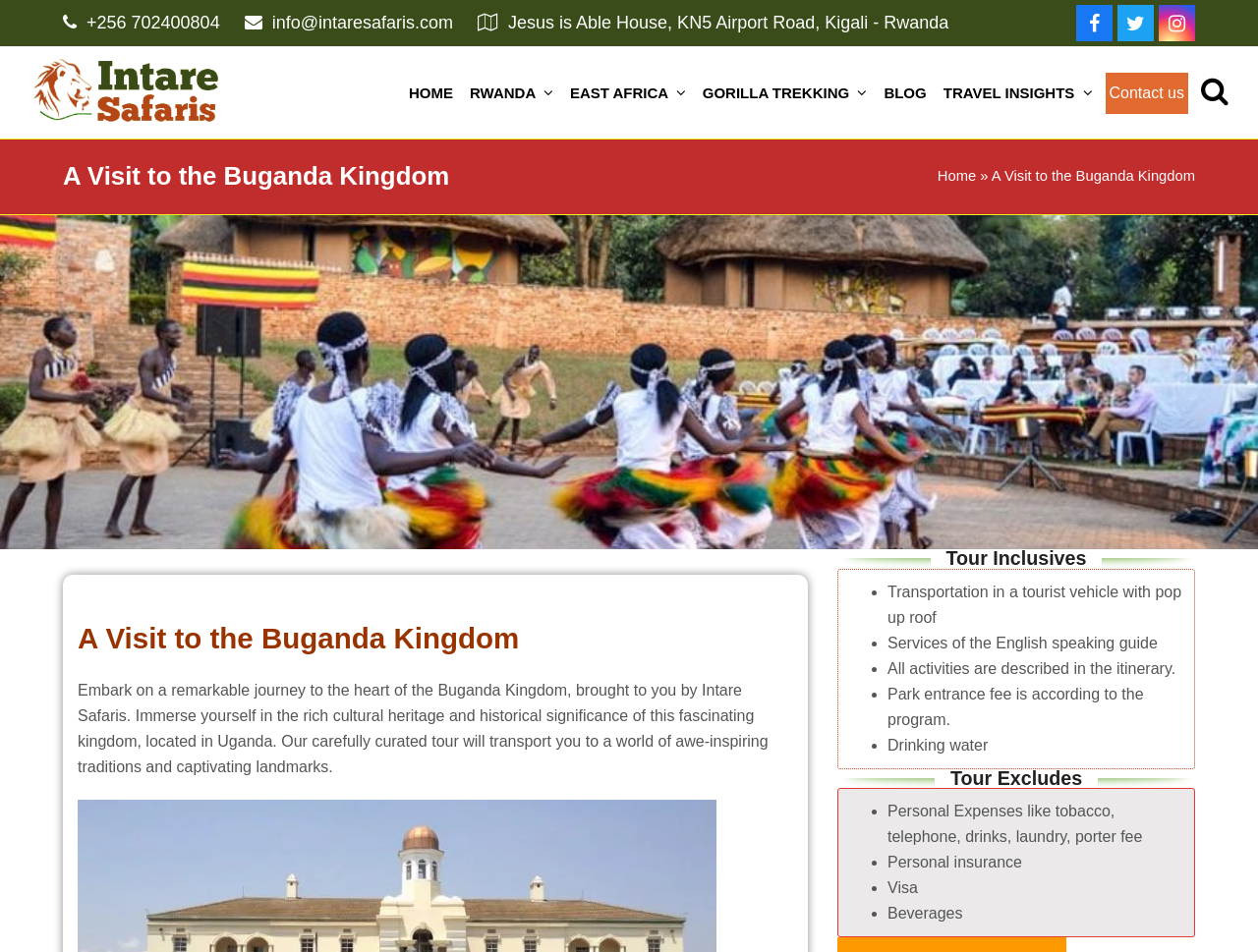Could you locate the bounding box coordinates for the section that should be clicked to accomplish this task: "Contact us".

[0.875, 0.072, 0.948, 0.124]